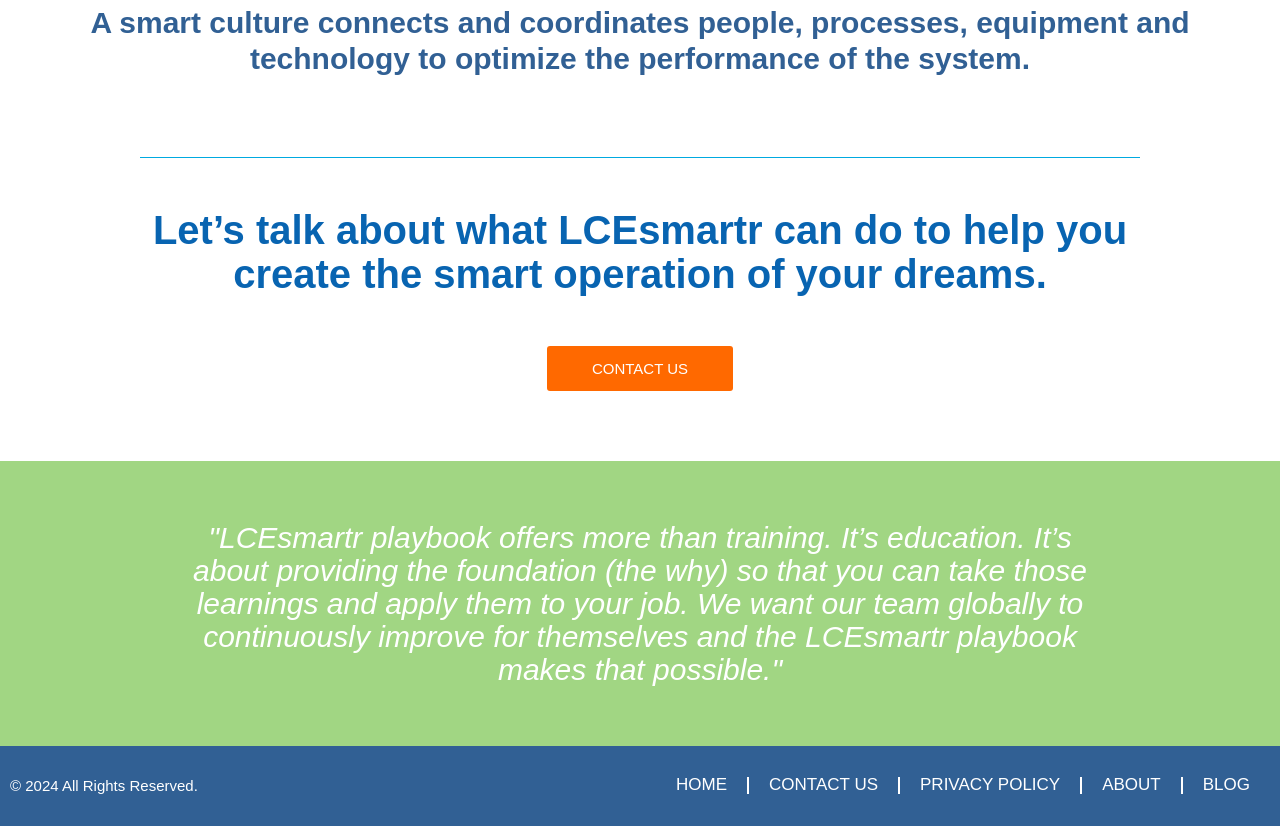Provide a single word or phrase answer to the question: 
What year is the copyright reserved?

2024